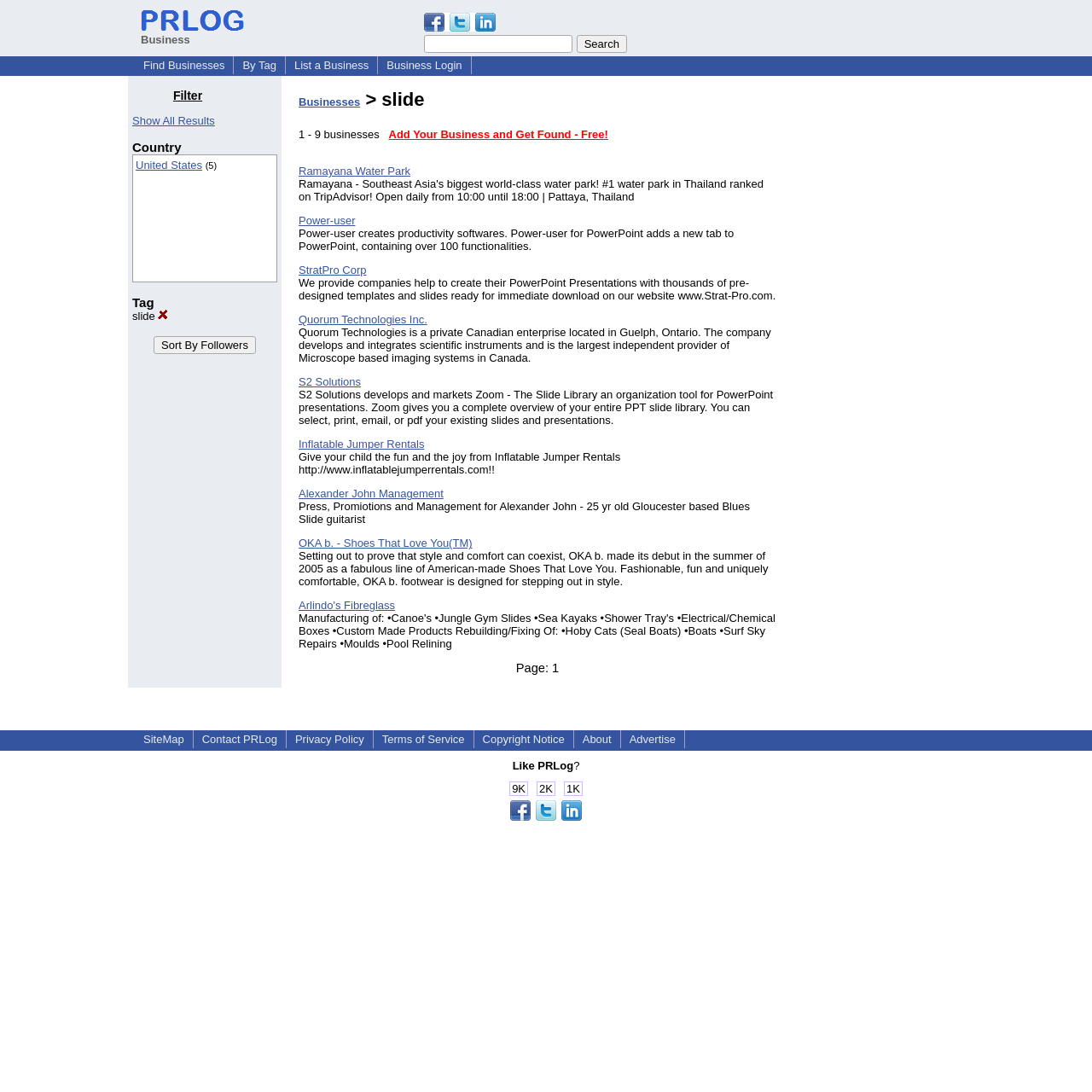What is the purpose of the 'Filter' option?
Look at the image and respond with a single word or a short phrase.

To filter or browse by options